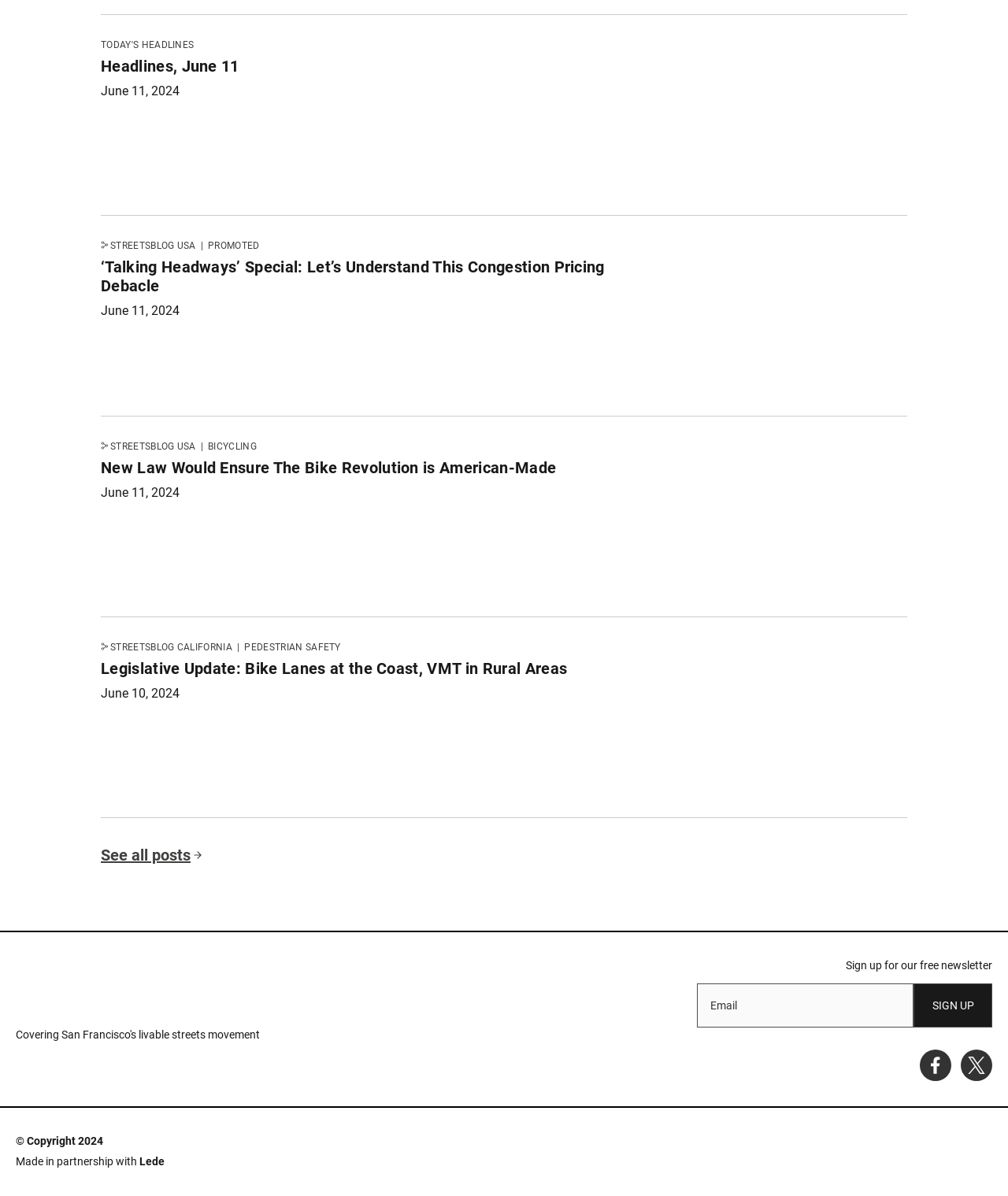Provide a brief response to the question using a single word or phrase: 
What is the category of the third article?

BICYCLING